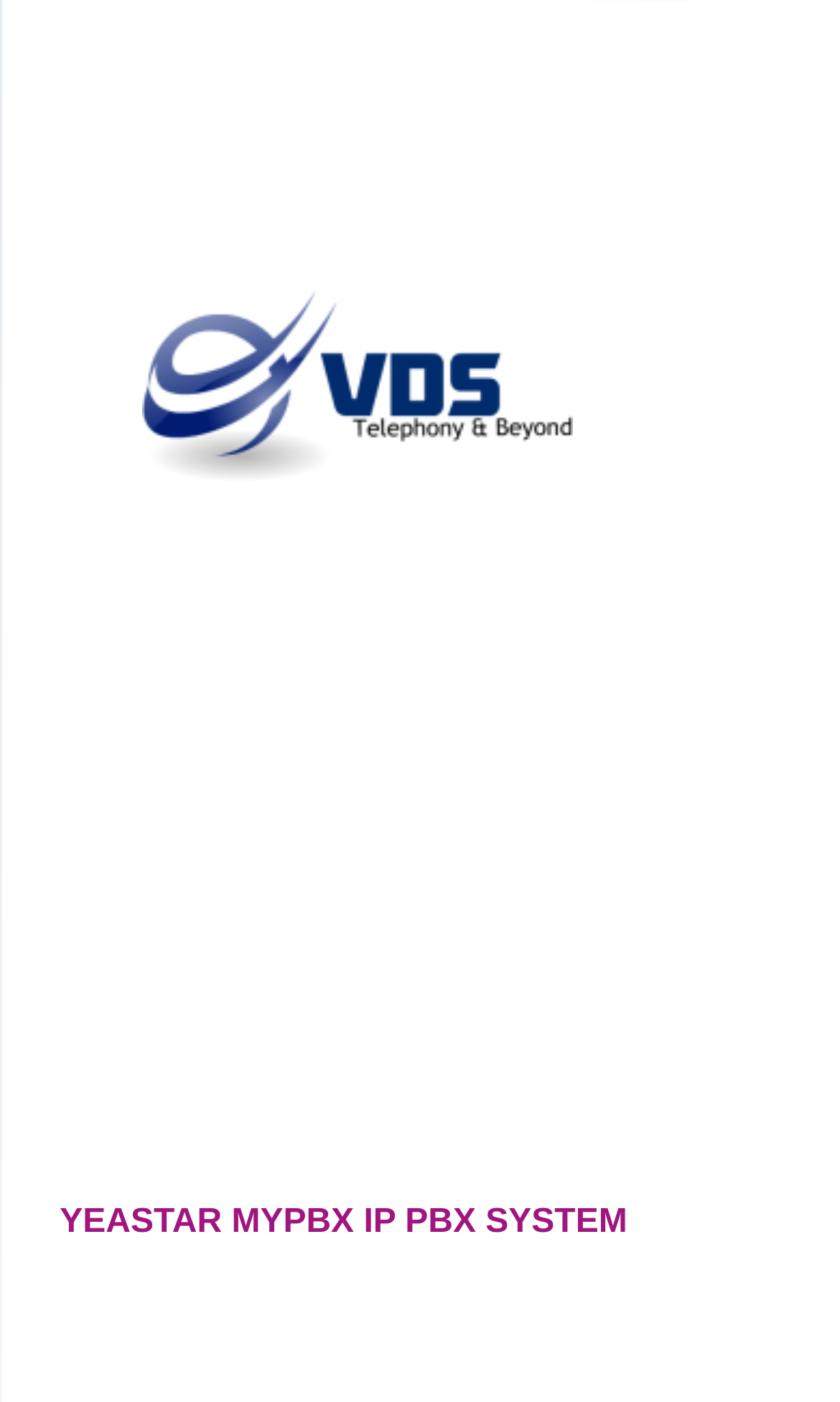Please answer the following query using a single word or phrase: 
How many navigation links are available?

9